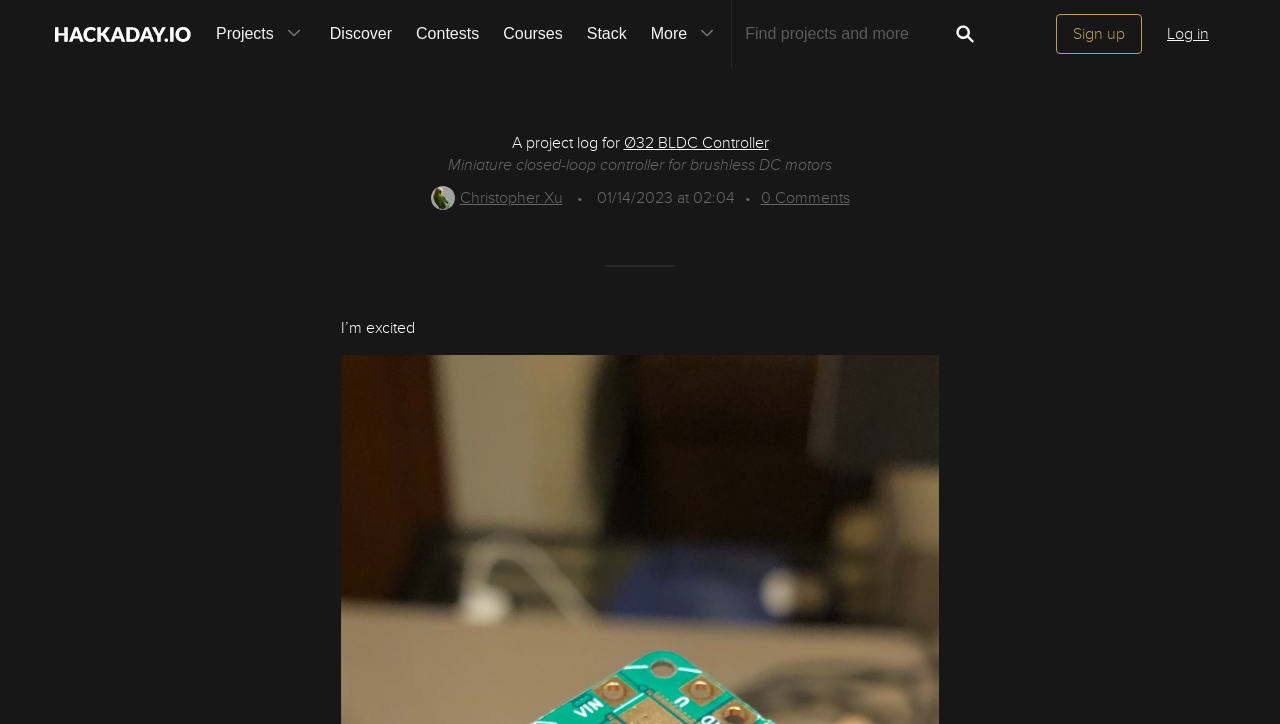Locate the bounding box coordinates of the area to click to fulfill this instruction: "Click on the 'About' link". The bounding box should be presented as four float numbers between 0 and 1, in the order [left, top, right, bottom].

None